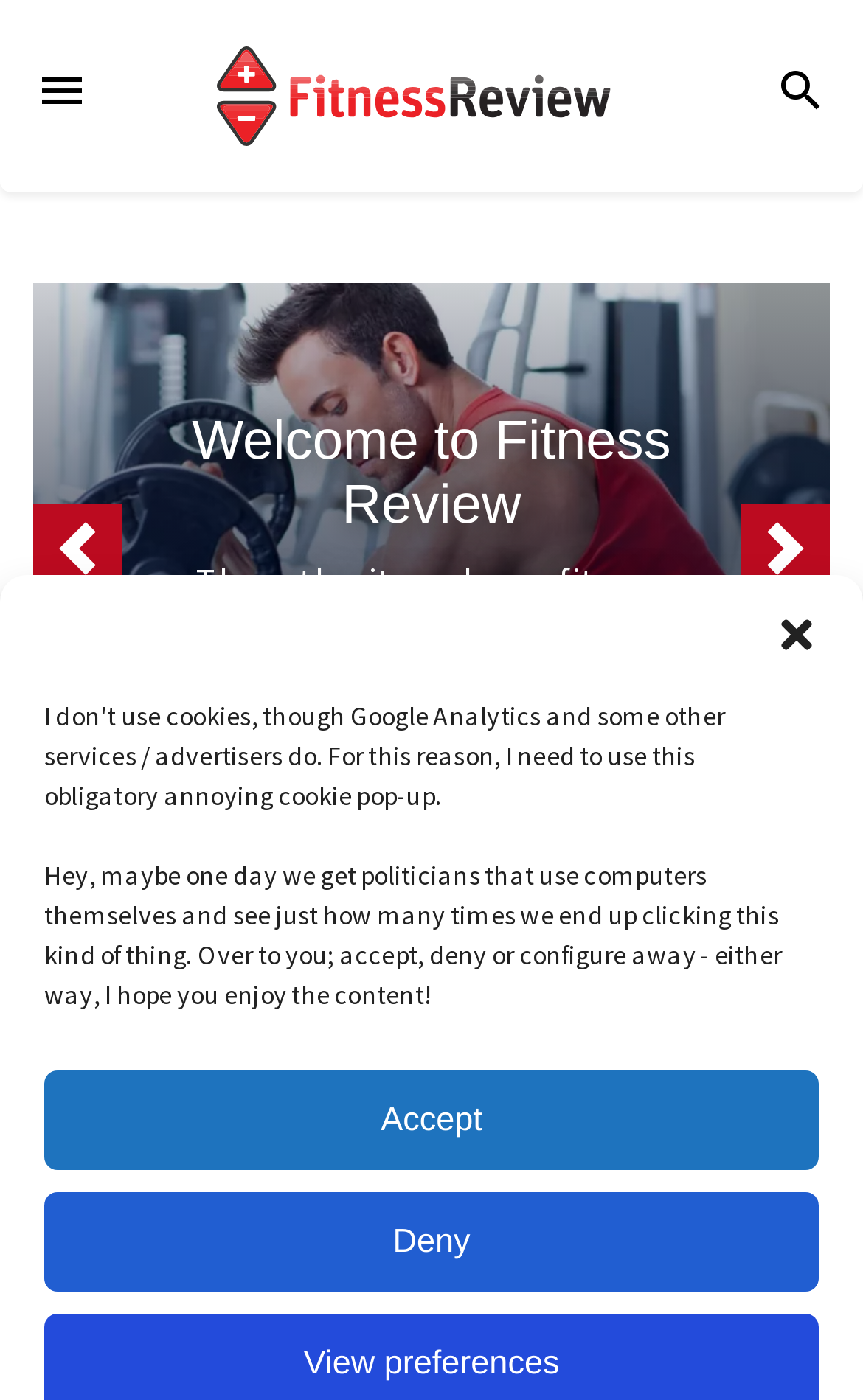Using the element description Exercise Bike Reviews, predict the bounding box coordinates for the UI element. Provide the coordinates in (top-left x, top-left y, bottom-right x, bottom-right y) format with values ranging from 0 to 1.

[0.092, 0.872, 0.908, 0.924]